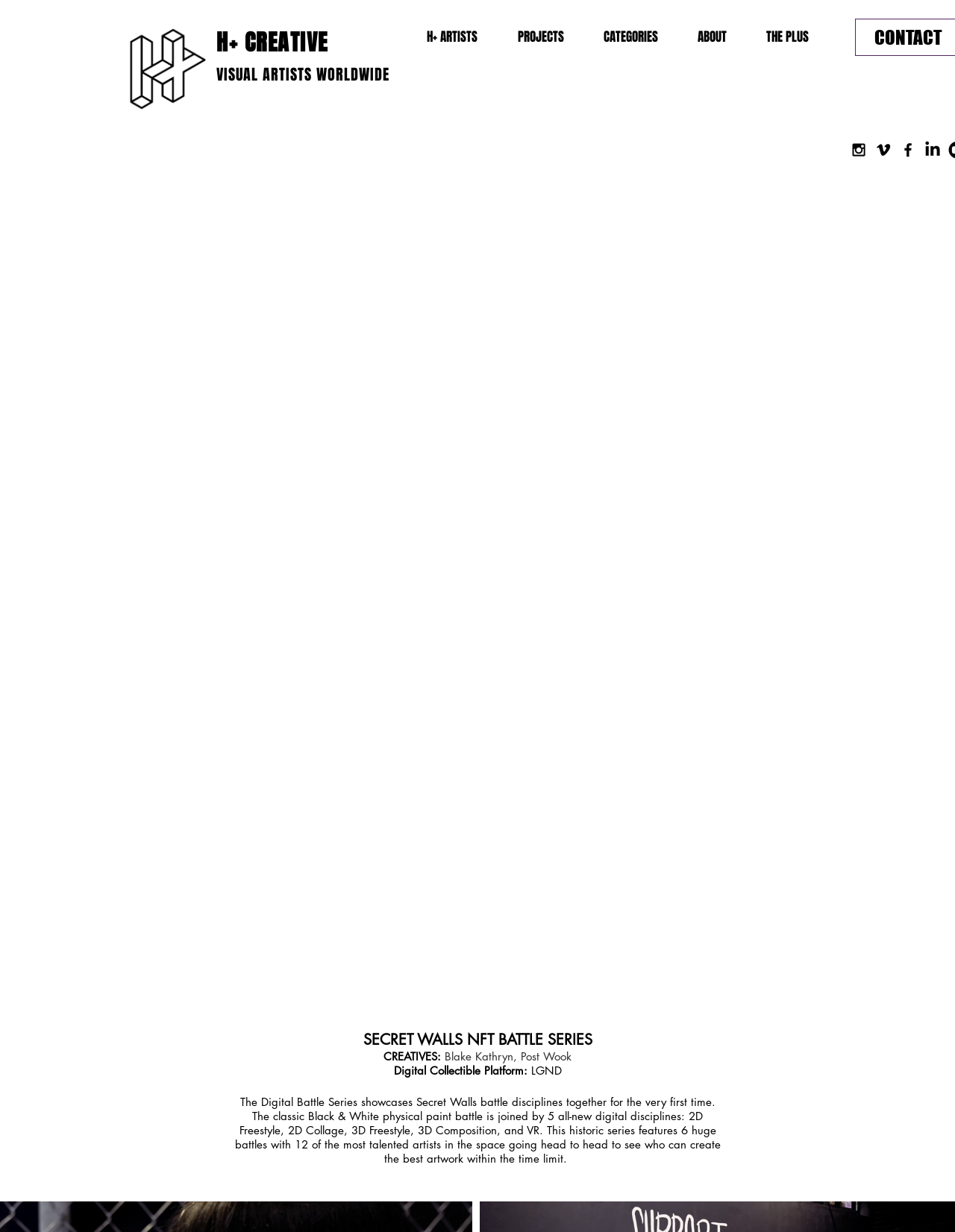What is the name of the platform mentioned in the Digital Collectible section?
Answer with a single word or phrase, using the screenshot for reference.

LGND